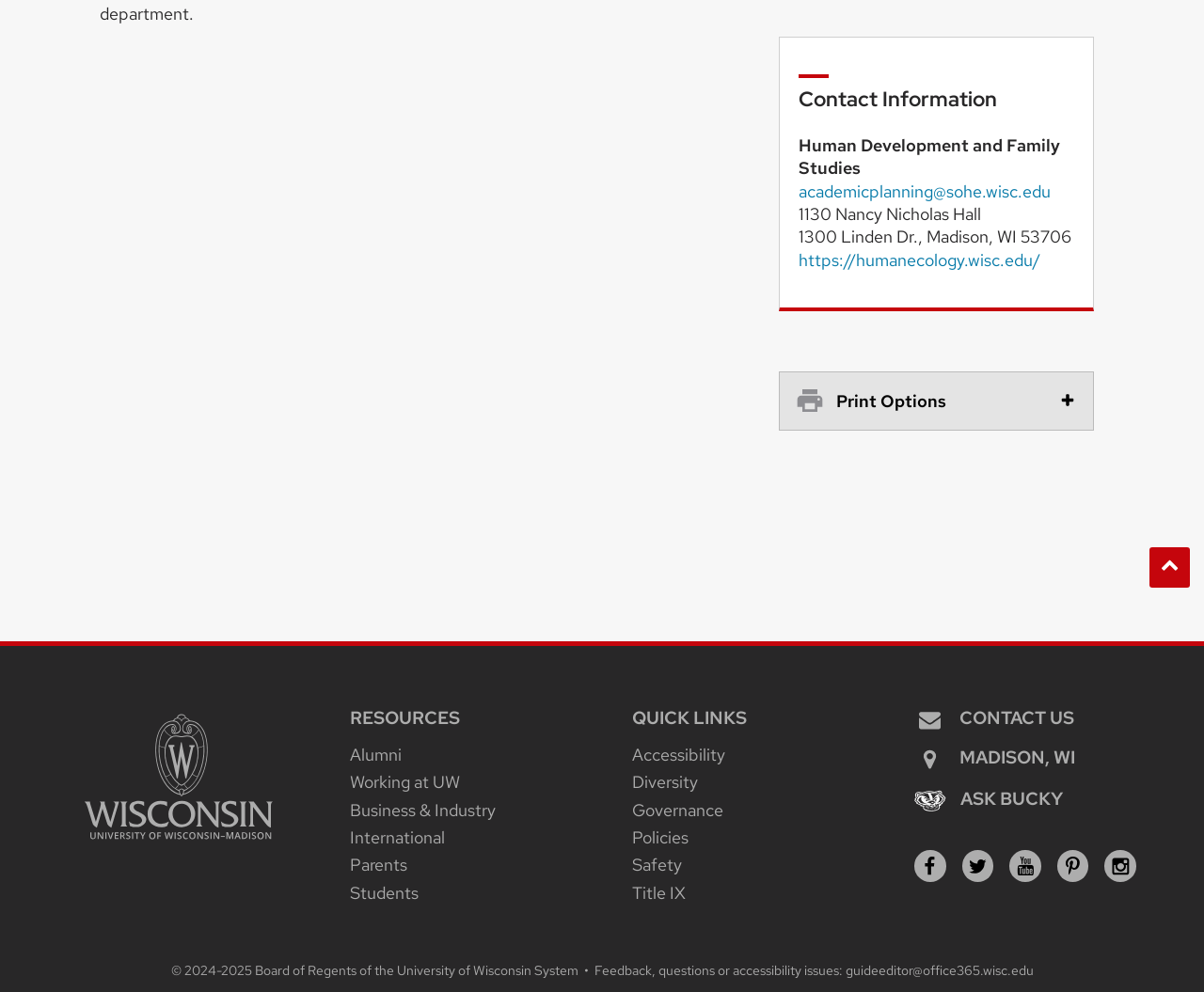Extract the bounding box coordinates for the UI element described by the text: "academicplanning@sohe.wisc.edu". The coordinates should be in the form of [left, top, right, bottom] with values between 0 and 1.

[0.664, 0.182, 0.873, 0.204]